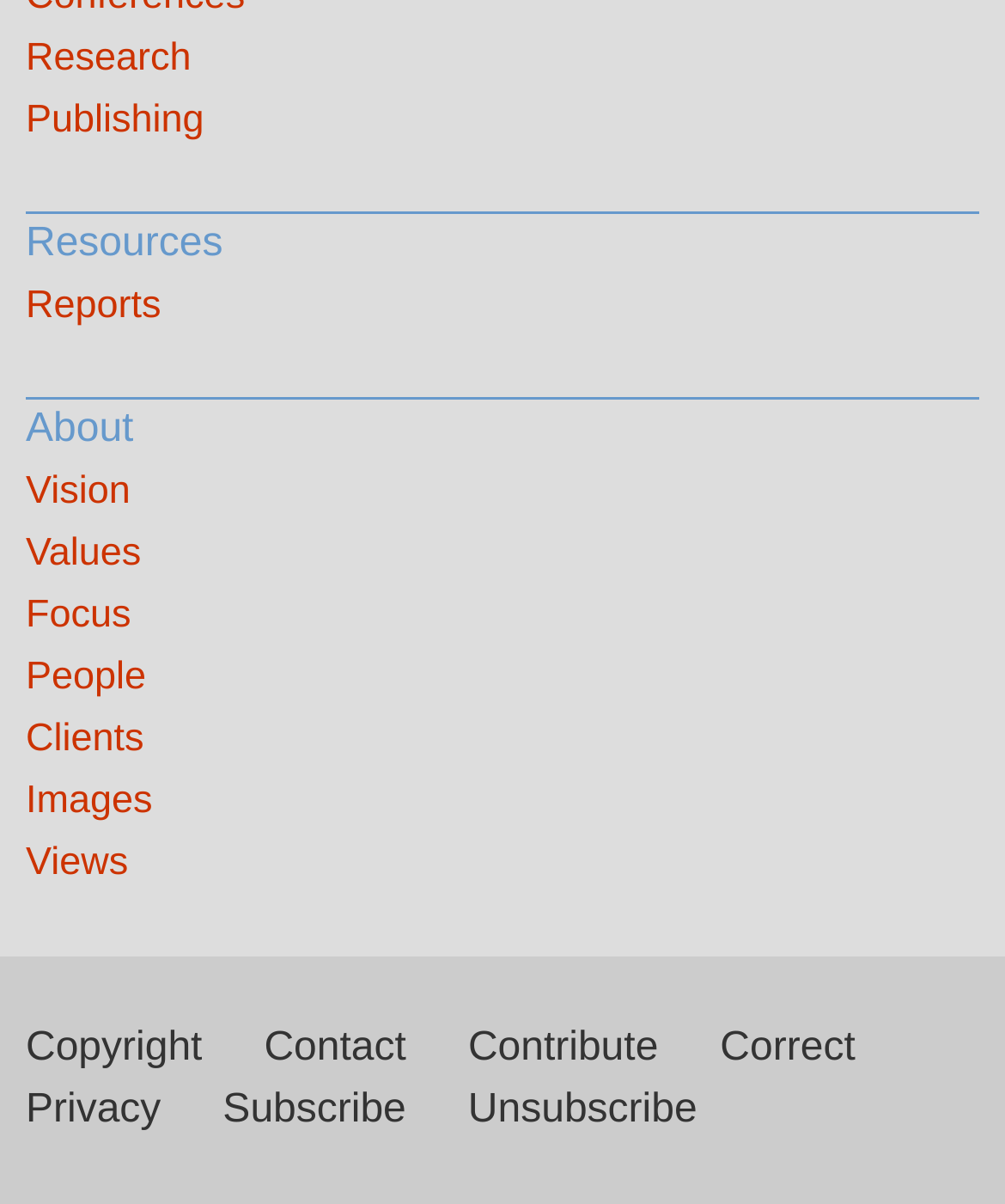Provide the bounding box coordinates for the area that should be clicked to complete the instruction: "Contact the organization".

[0.263, 0.852, 0.404, 0.889]